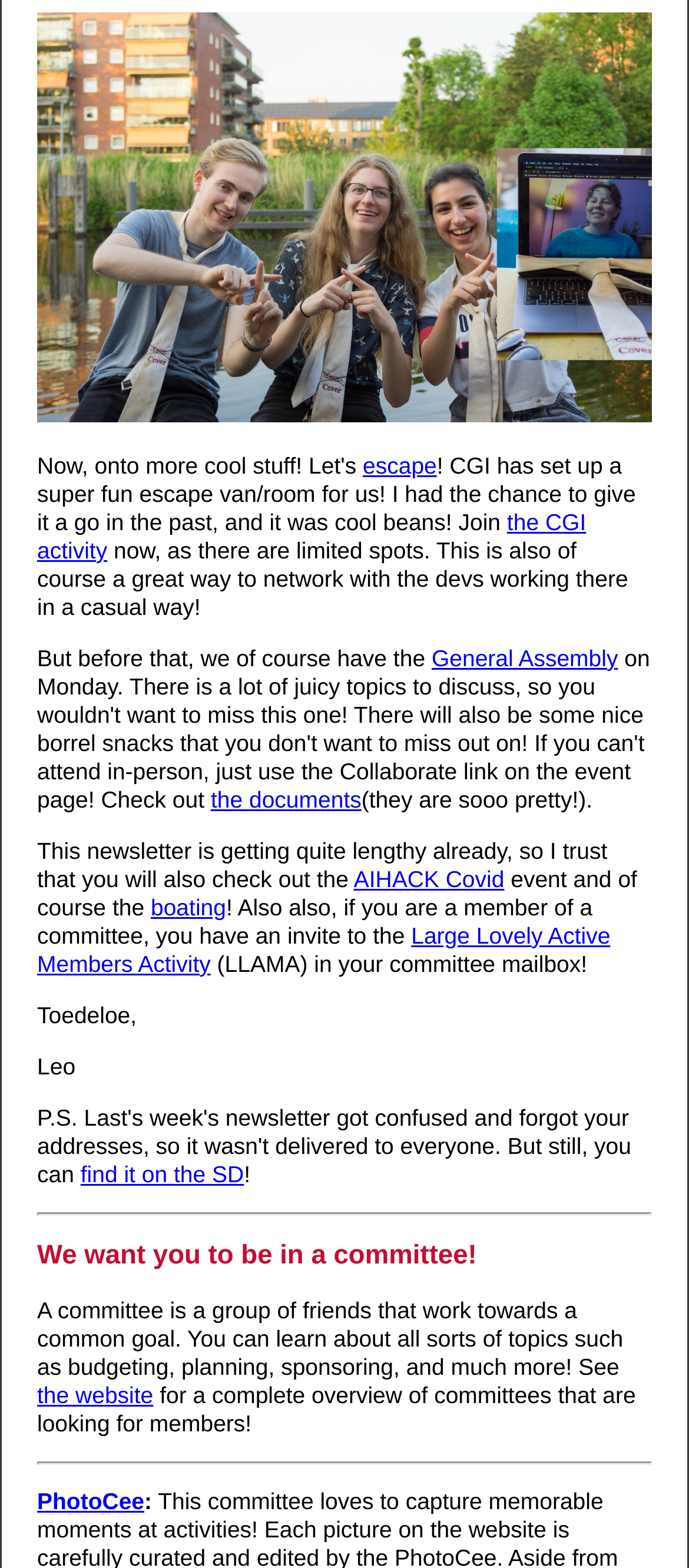Kindly determine the bounding box coordinates of the area that needs to be clicked to fulfill this instruction: "View the AIHACK Covid event".

[0.513, 0.552, 0.732, 0.569]